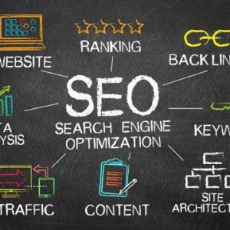Please analyze the image and give a detailed answer to the question:
What is the background of the image?

The background of the image is a chalkboard because the caption specifically mentions that the image is set against a chalkboard background, which suggests a educational or instructional tone.